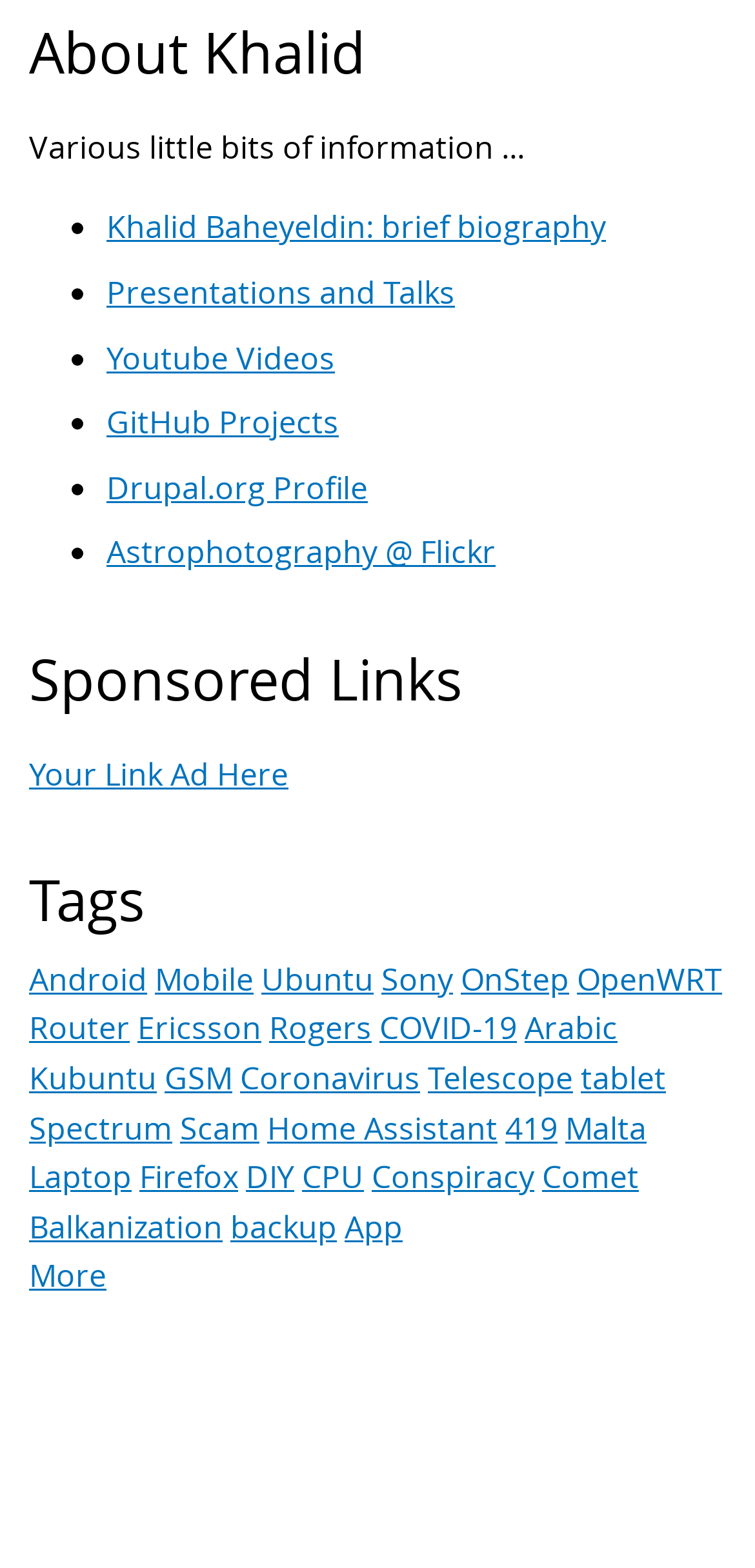What is the name of the person described on this webpage?
Refer to the image and provide a detailed answer to the question.

The webpage has a heading 'About Khalid' at the top, indicating that the webpage is about a person named Khalid.